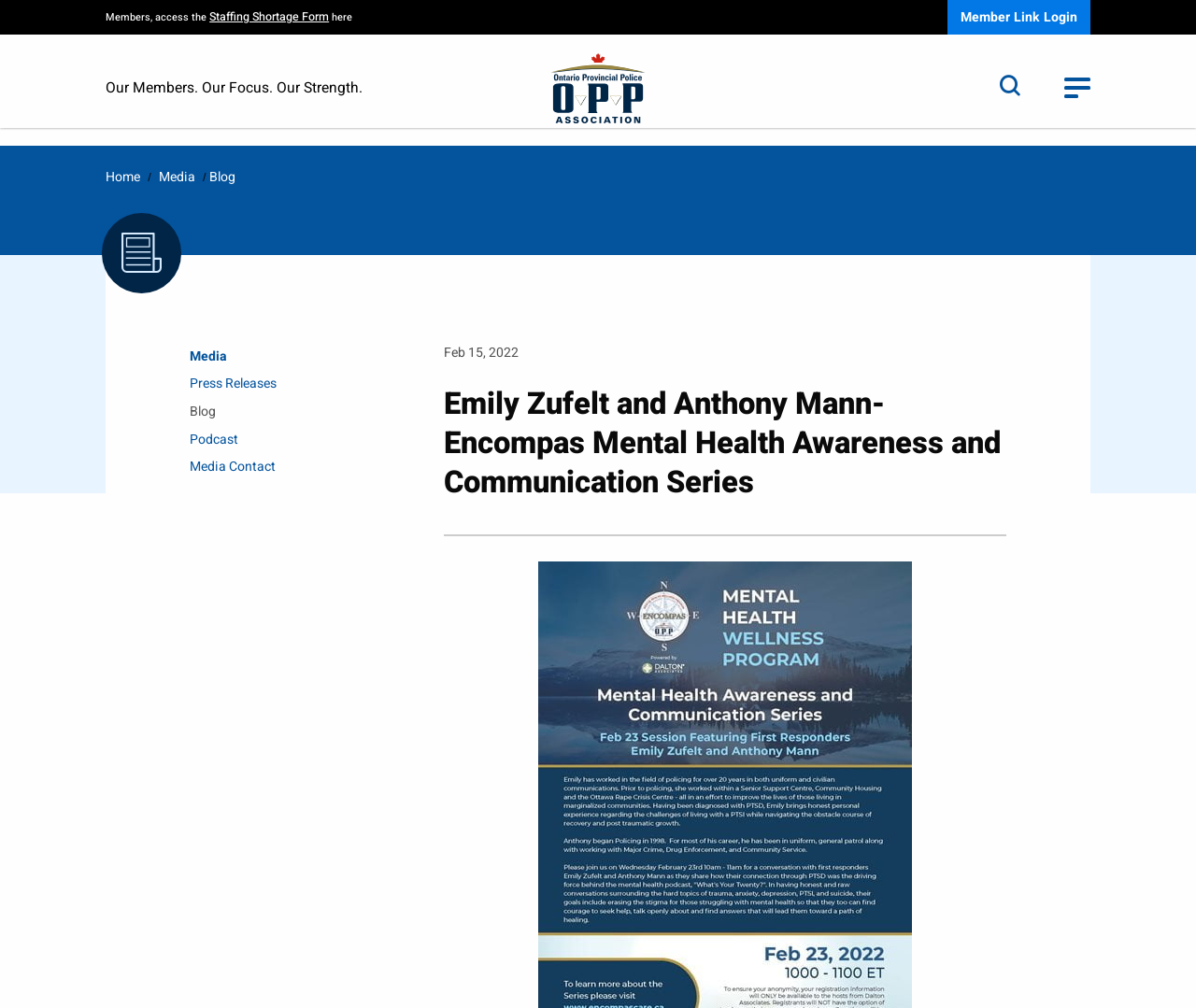From the webpage screenshot, predict the bounding box of the UI element that matches this description: "title="Toggle Menu"".

[0.89, 0.077, 0.912, 0.094]